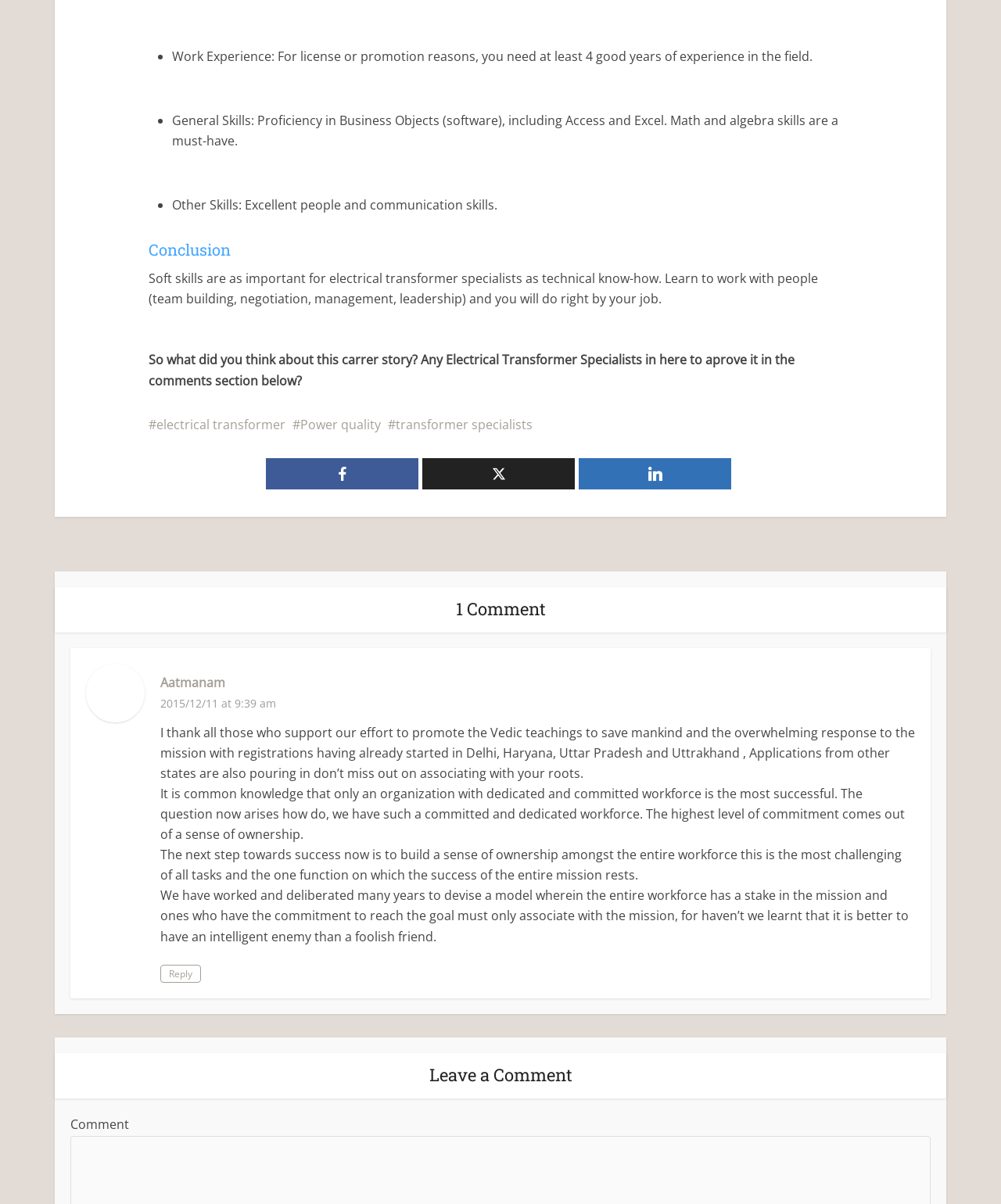Please identify the bounding box coordinates of the element's region that I should click in order to complete the following instruction: "Click on the link to learn about electrical transformer". The bounding box coordinates consist of four float numbers between 0 and 1, i.e., [left, top, right, bottom].

[0.148, 0.345, 0.285, 0.359]